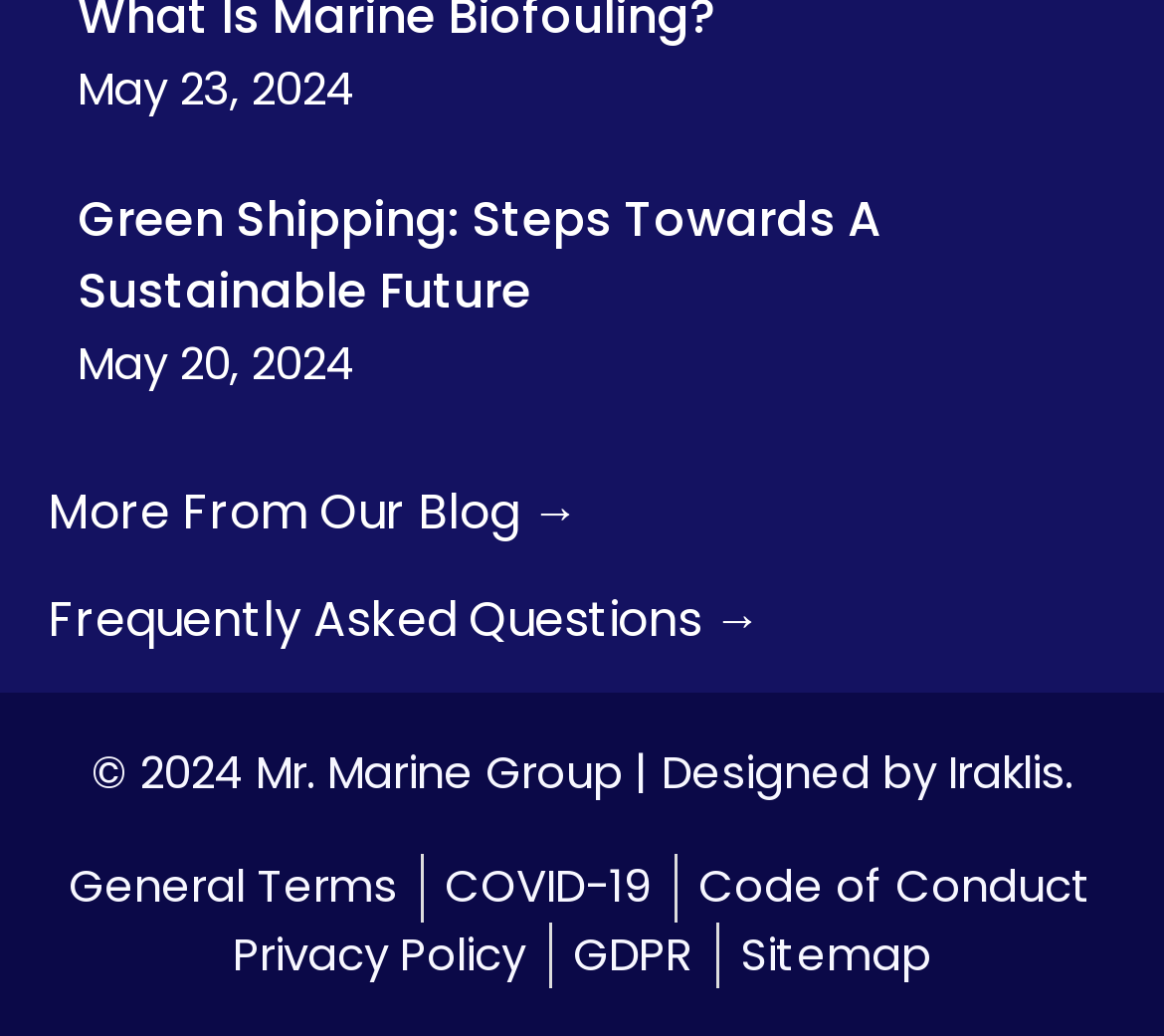Reply to the question with a single word or phrase:
How many columns are there in the footer section?

1